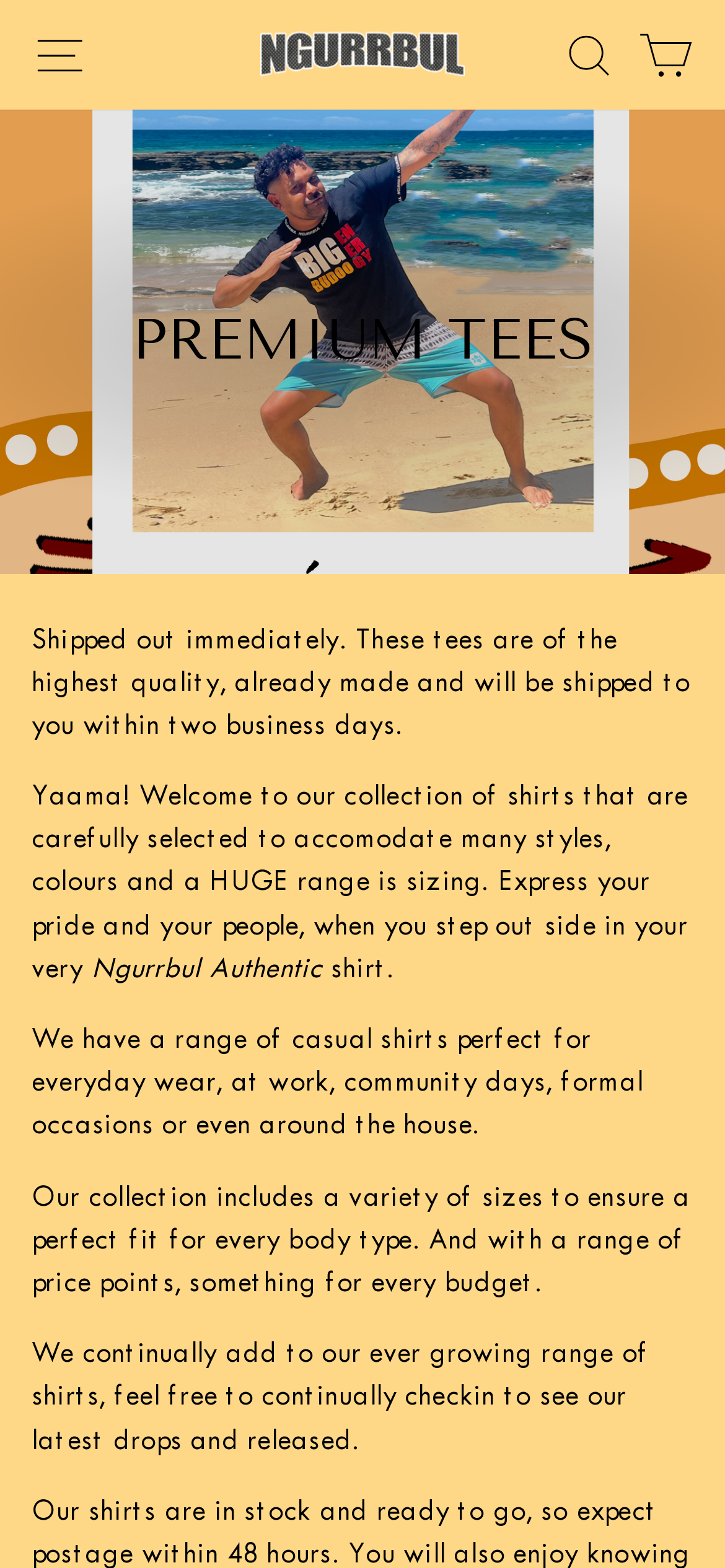Given the webpage screenshot, identify the bounding box of the UI element that matches this description: "Ruby on Rails".

None